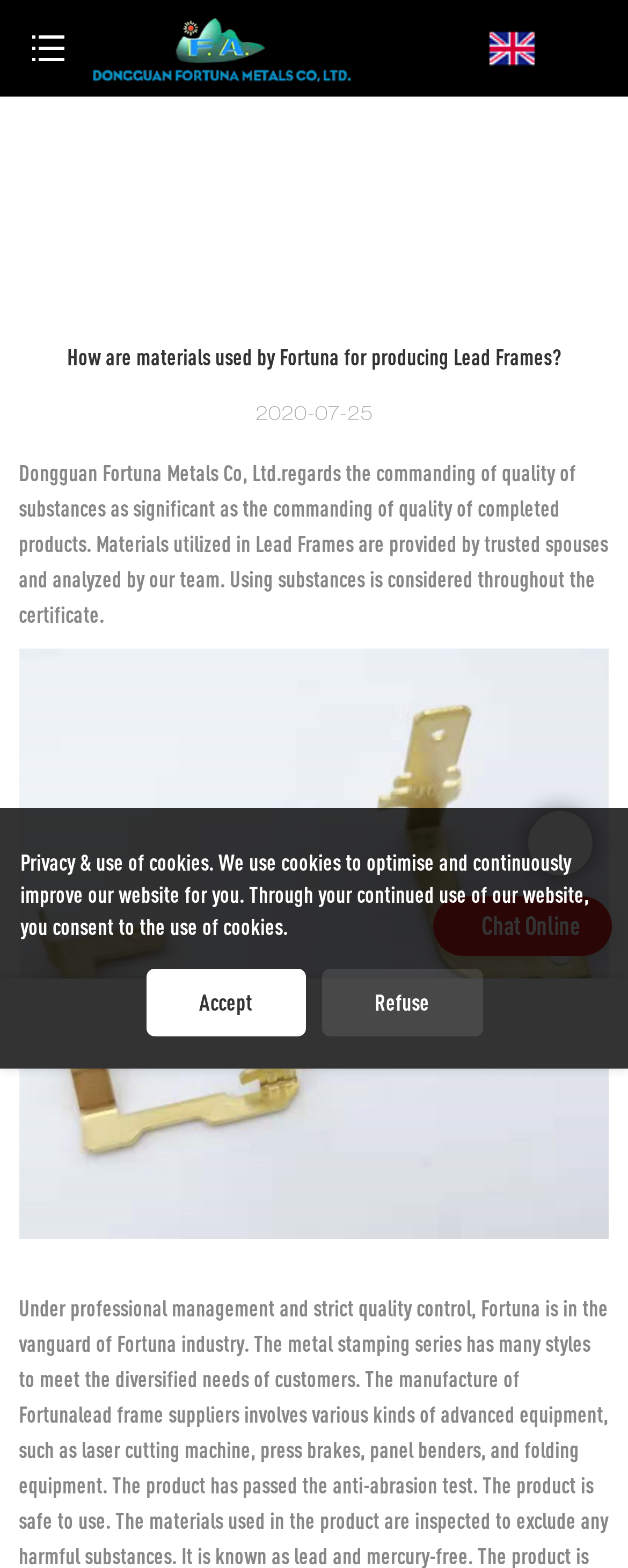From the details in the image, provide a thorough response to the question: What is the date of the article?

I found the date of the article by looking at the static text element with the content '2020-07-25' which is located below the title of the article.